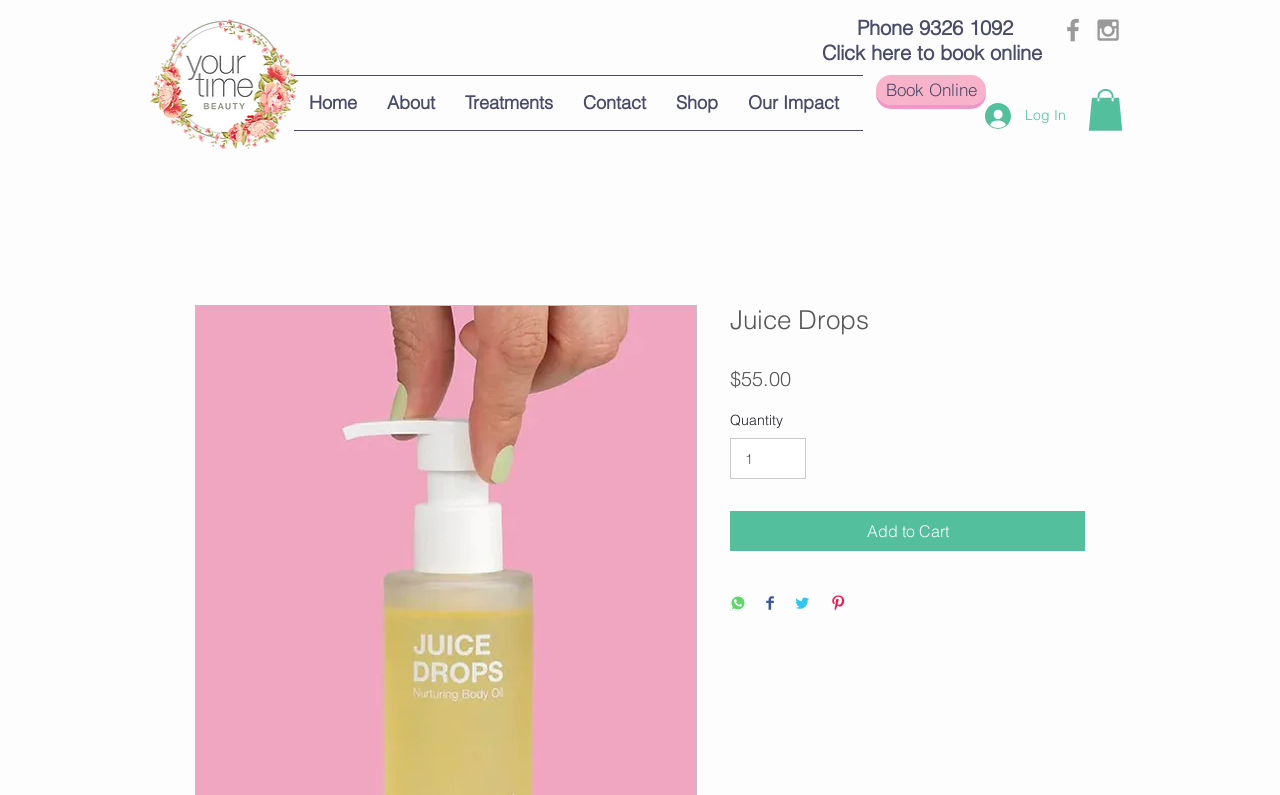How many links are in the navigation menu?
Using the image as a reference, answer the question with a short word or phrase.

6